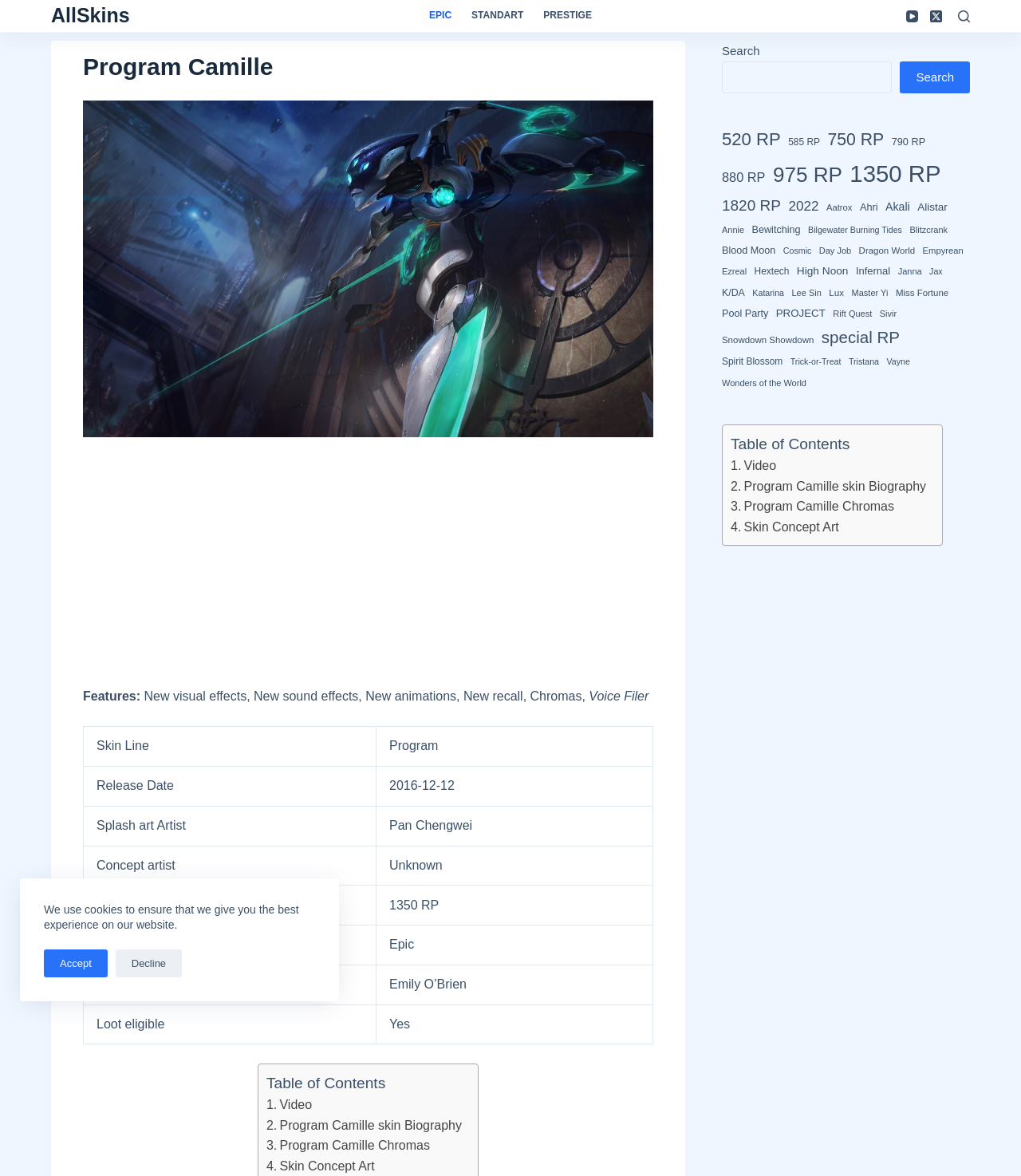Please identify the bounding box coordinates of the clickable area that will fulfill the following instruction: "Search for skins". The coordinates should be in the format of four float numbers between 0 and 1, i.e., [left, top, right, bottom].

[0.707, 0.035, 0.95, 0.08]